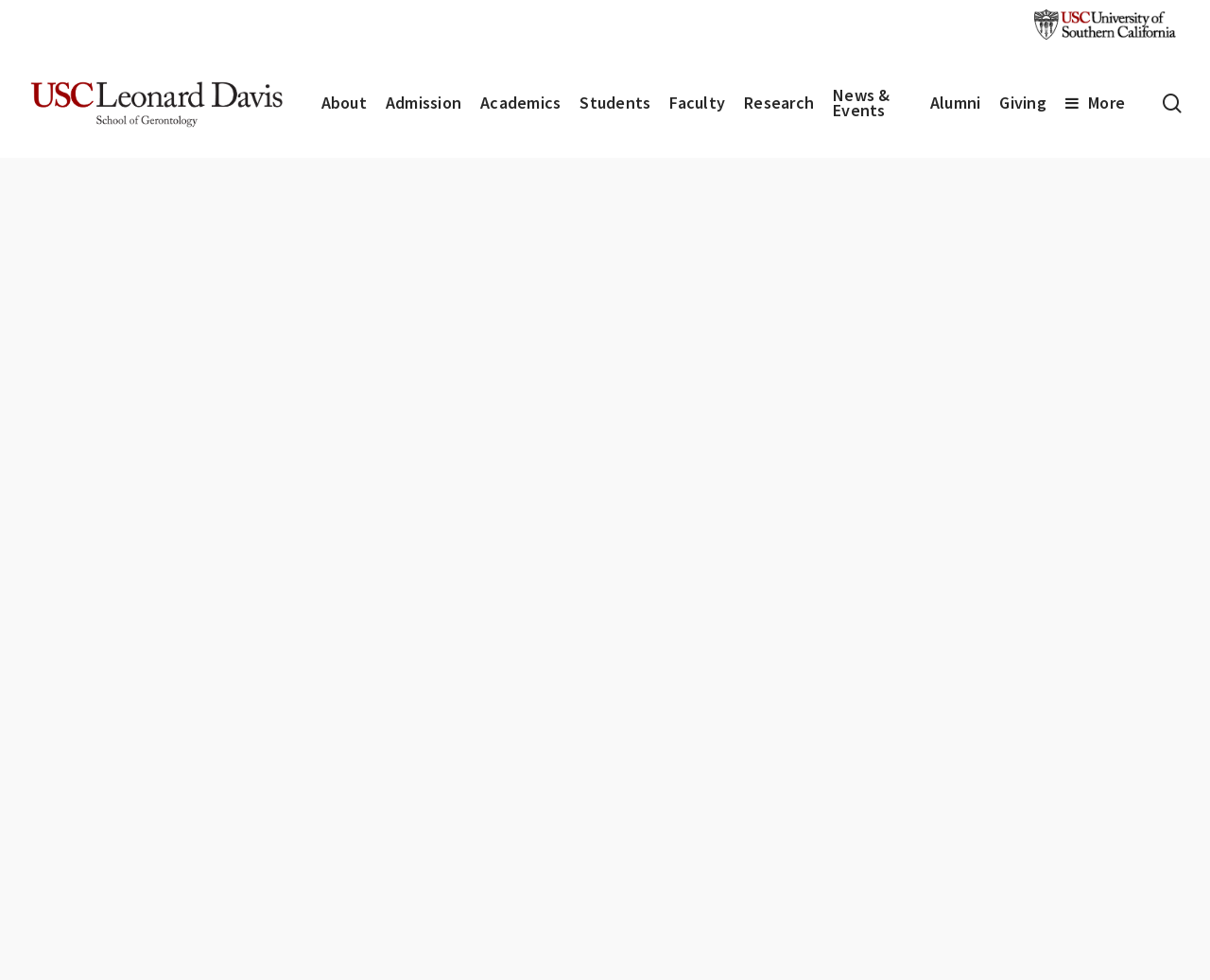Using the provided description: "Research", find the bounding box coordinates of the corresponding UI element. The output should be four float numbers between 0 and 1, in the format [left, top, right, bottom].

[0.607, 0.098, 0.68, 0.113]